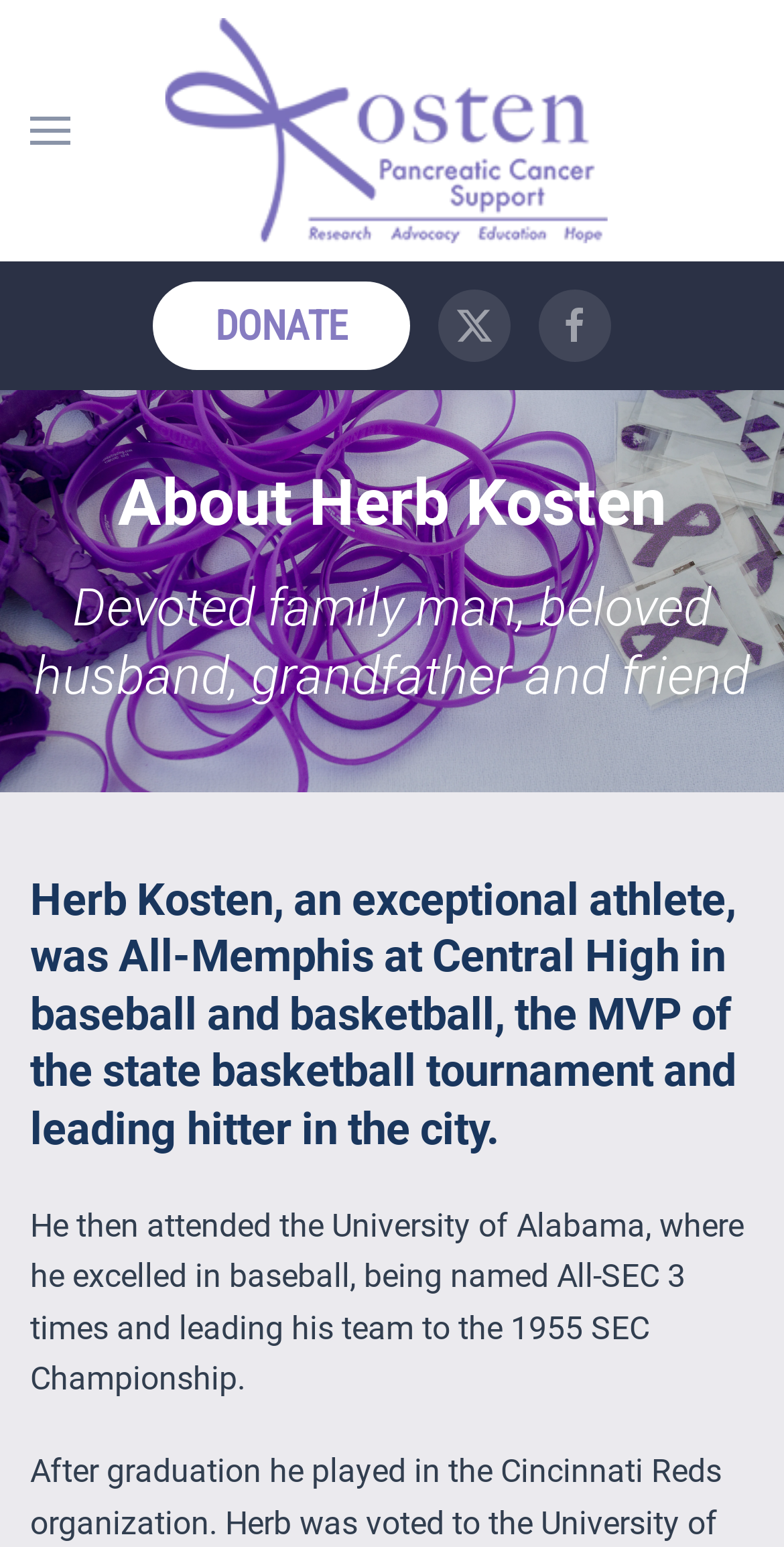How many times was Herb Kosten named All-SEC?
Using the information from the image, answer the question thoroughly.

From the webpage, we can see that Herb Kosten was named All-SEC 3 times during his time at the University of Alabama, as mentioned in the StaticText 'He then attended the University of Alabama, where he excelled in baseball, being named All-SEC 3 times and leading his team to the 1955 SEC Championship.'